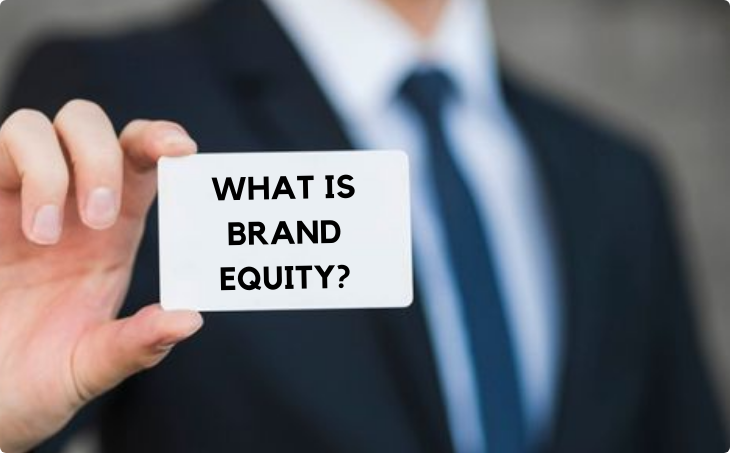Describe all elements and aspects of the image.

The image features a professional individual holding a card prominently displaying the text "WHAT IS BRAND EQUITY?" This visual representation aims to provoke thought and discussion surrounding the concept of brand equity, which is defined as the value a brand holds in the eyes of consumers, shaped by their experiences, perceptions, and resulting loyalty. The individual is dressed in business attire, suggesting a formal context, possibly related to marketing or business strategy discussions. This image serves as an engaging introduction to an article that explores the nuances and importance of brand equity in today's competitive marketplace.